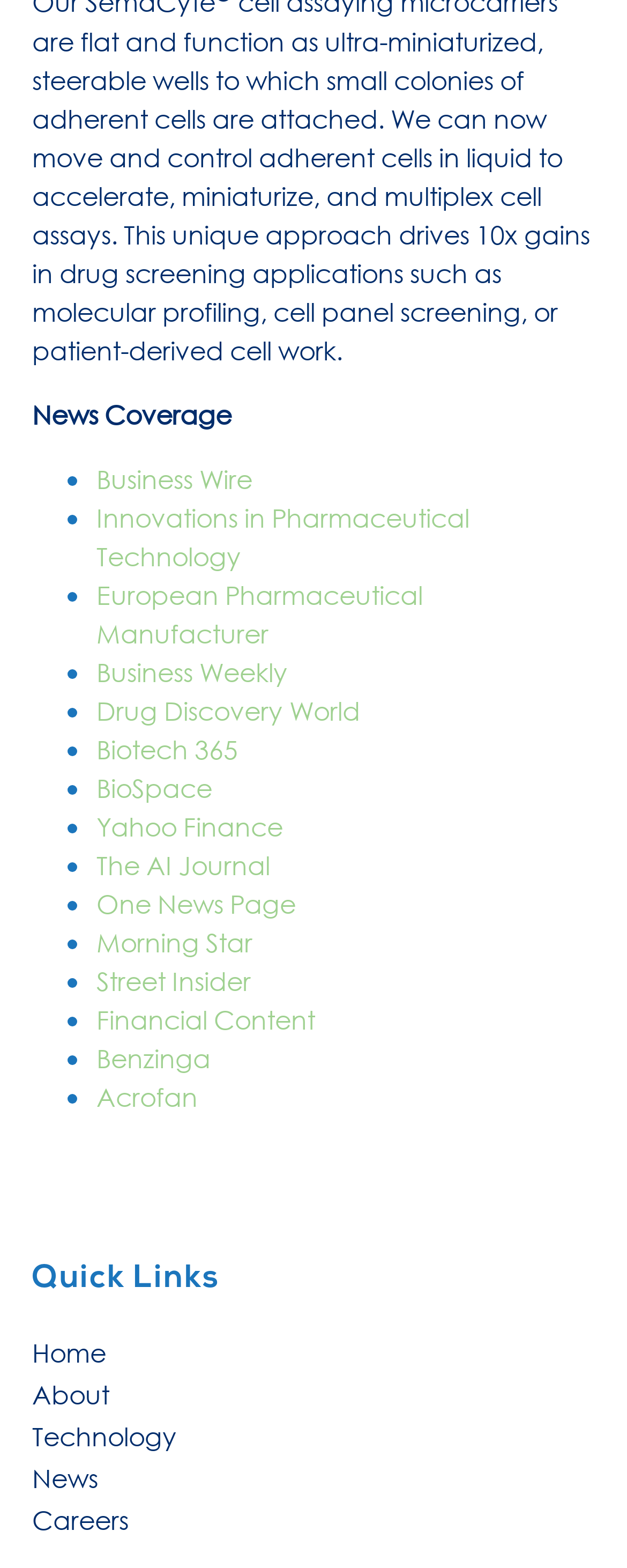Is there a link to a careers page?
From the image, respond with a single word or phrase.

Yes